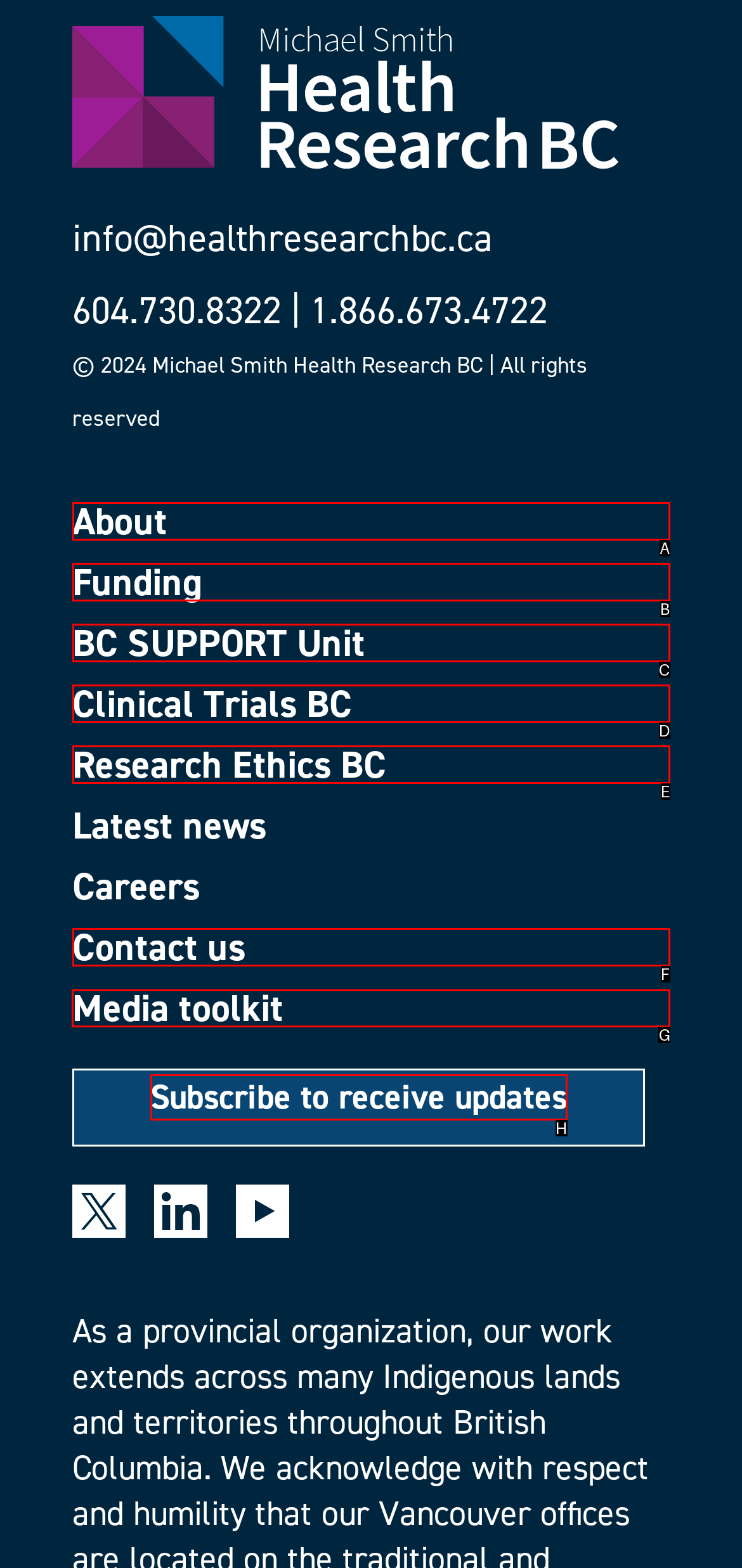Out of the given choices, which letter corresponds to the UI element required to Click on Media toolkit? Answer with the letter.

G